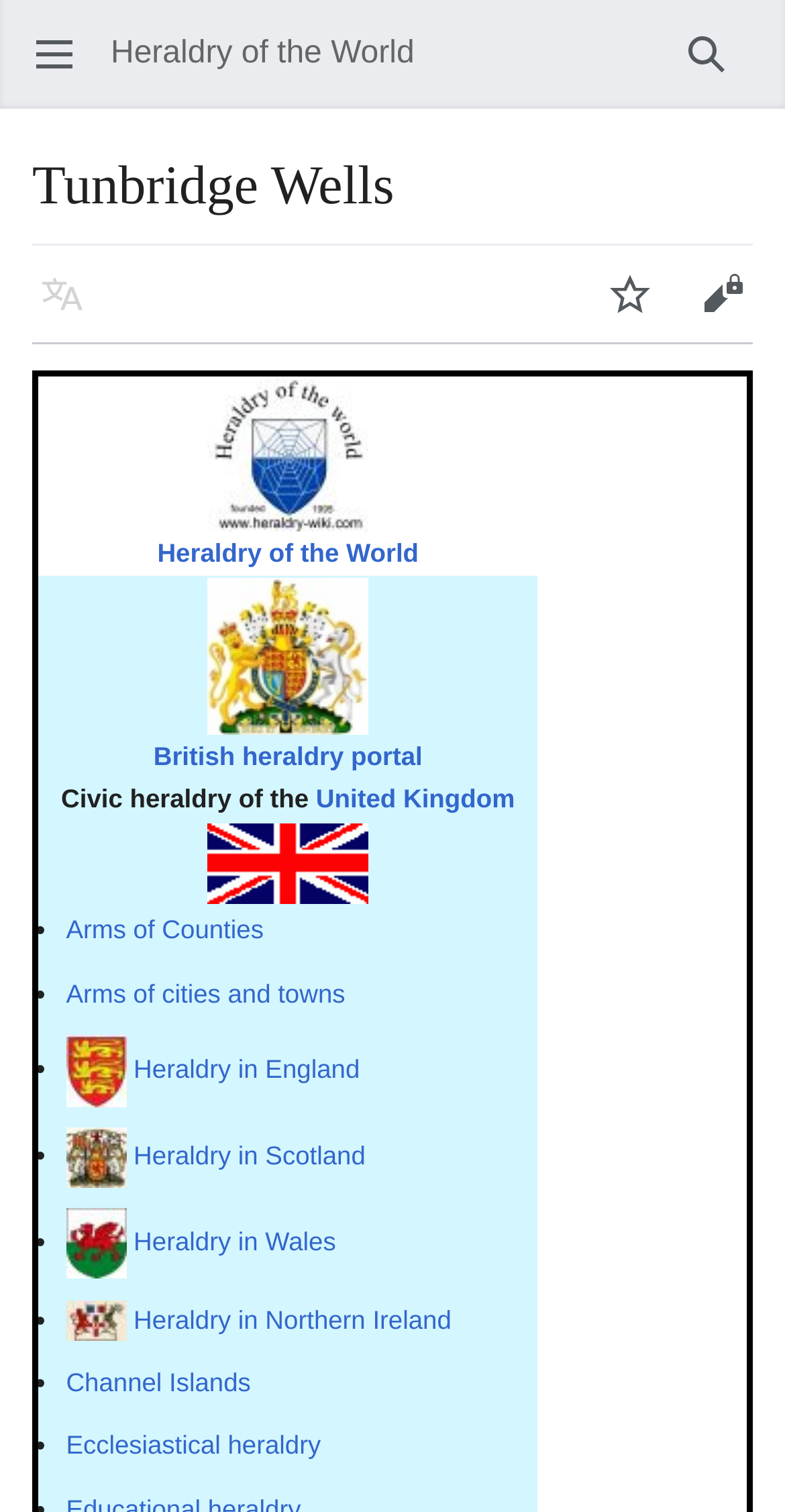Find the bounding box of the UI element described as follows: "Heraldry in Scotland".

[0.17, 0.754, 0.466, 0.774]